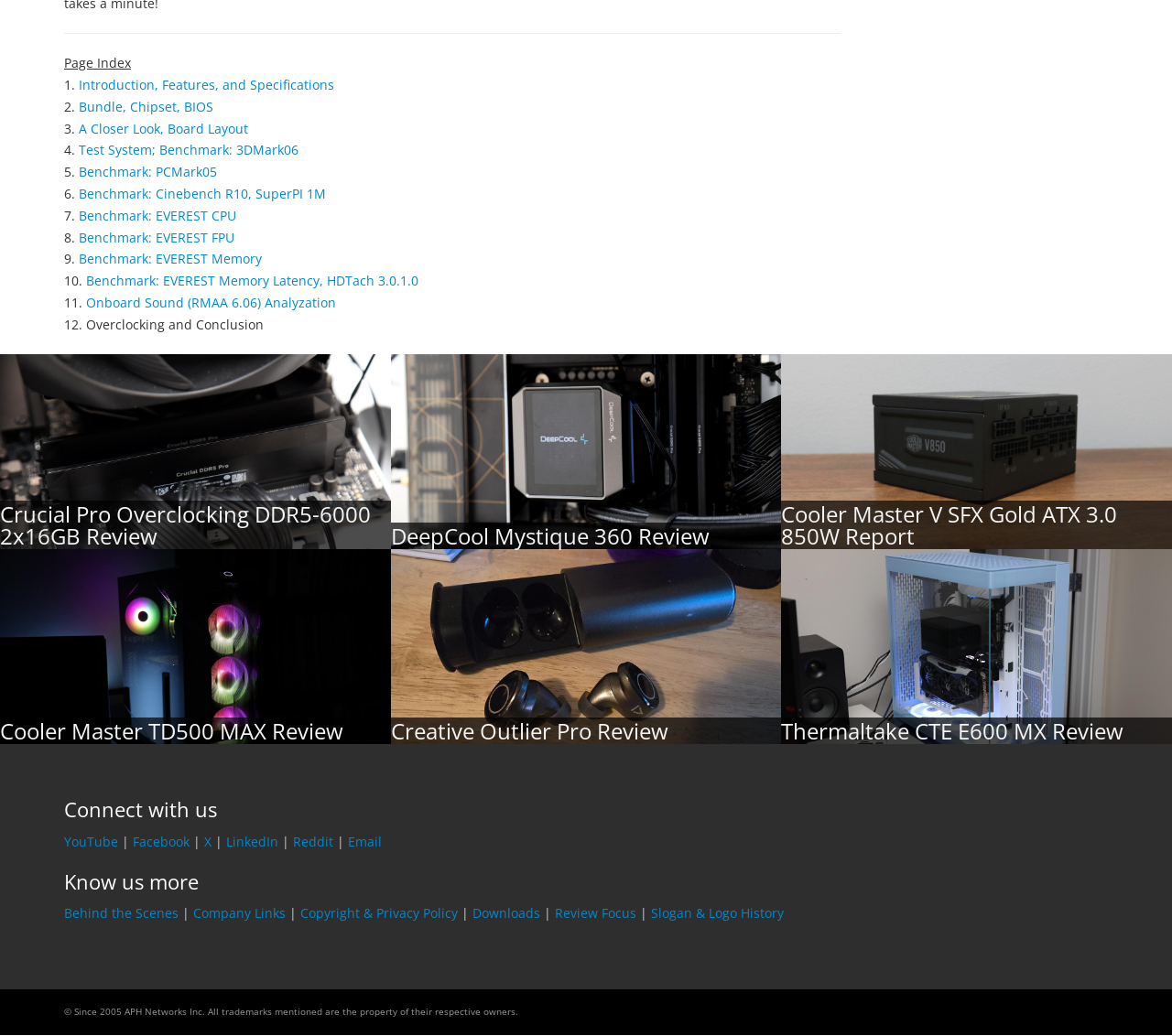How many images are there on this webpage?
Look at the screenshot and give a one-word or phrase answer.

6